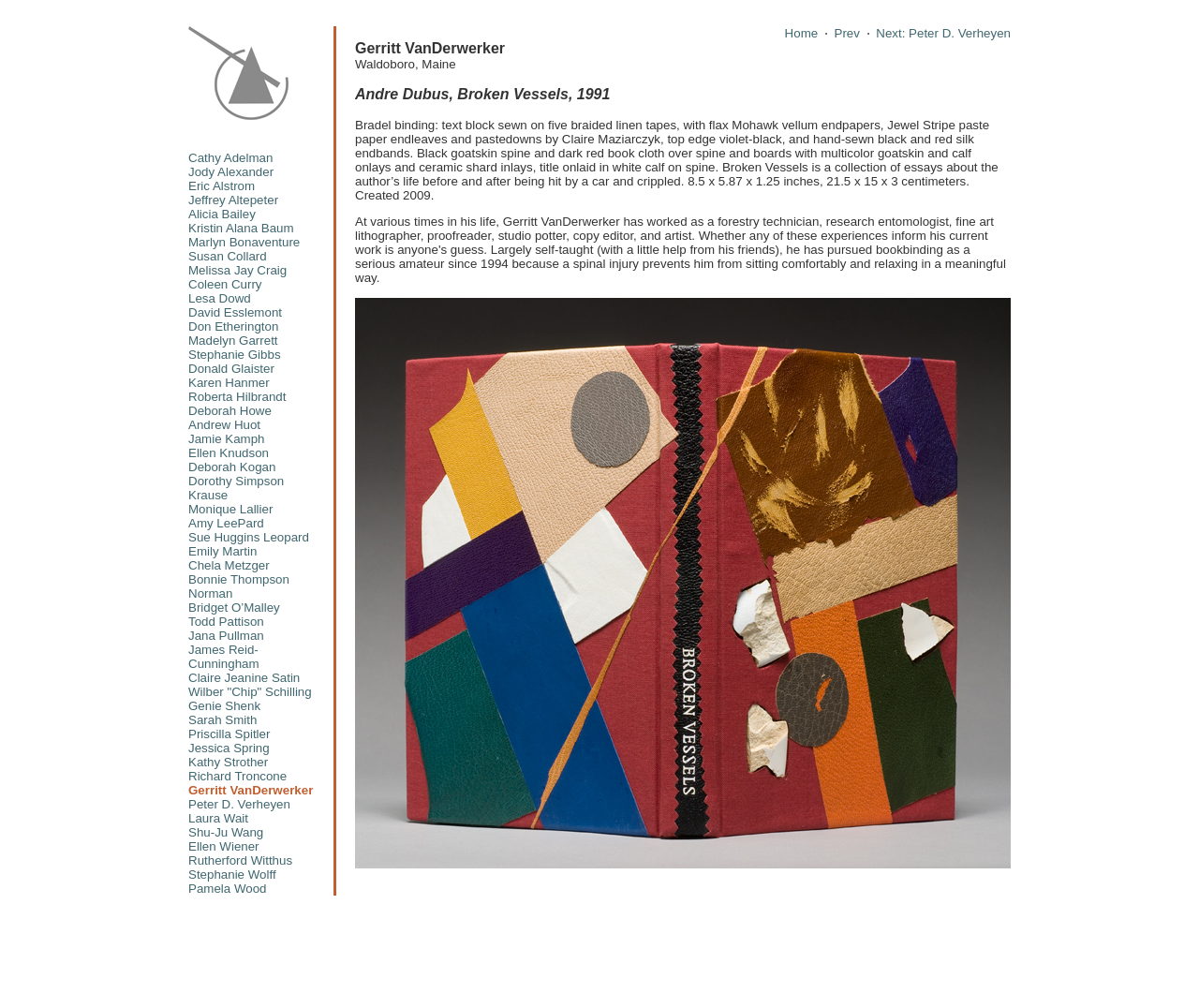How many exhibitors are listed on this webpage?
Using the image, answer in one word or phrase.

65